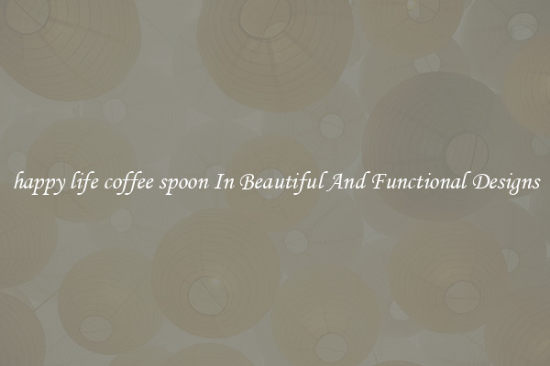Based on what you see in the screenshot, provide a thorough answer to this question: What is the purpose of the coffee spoons?

According to the caption, the coffee spoons not only serve a practical purpose but also add an artistic touch to the daily ritual of drinking coffee, merging beauty with utility.